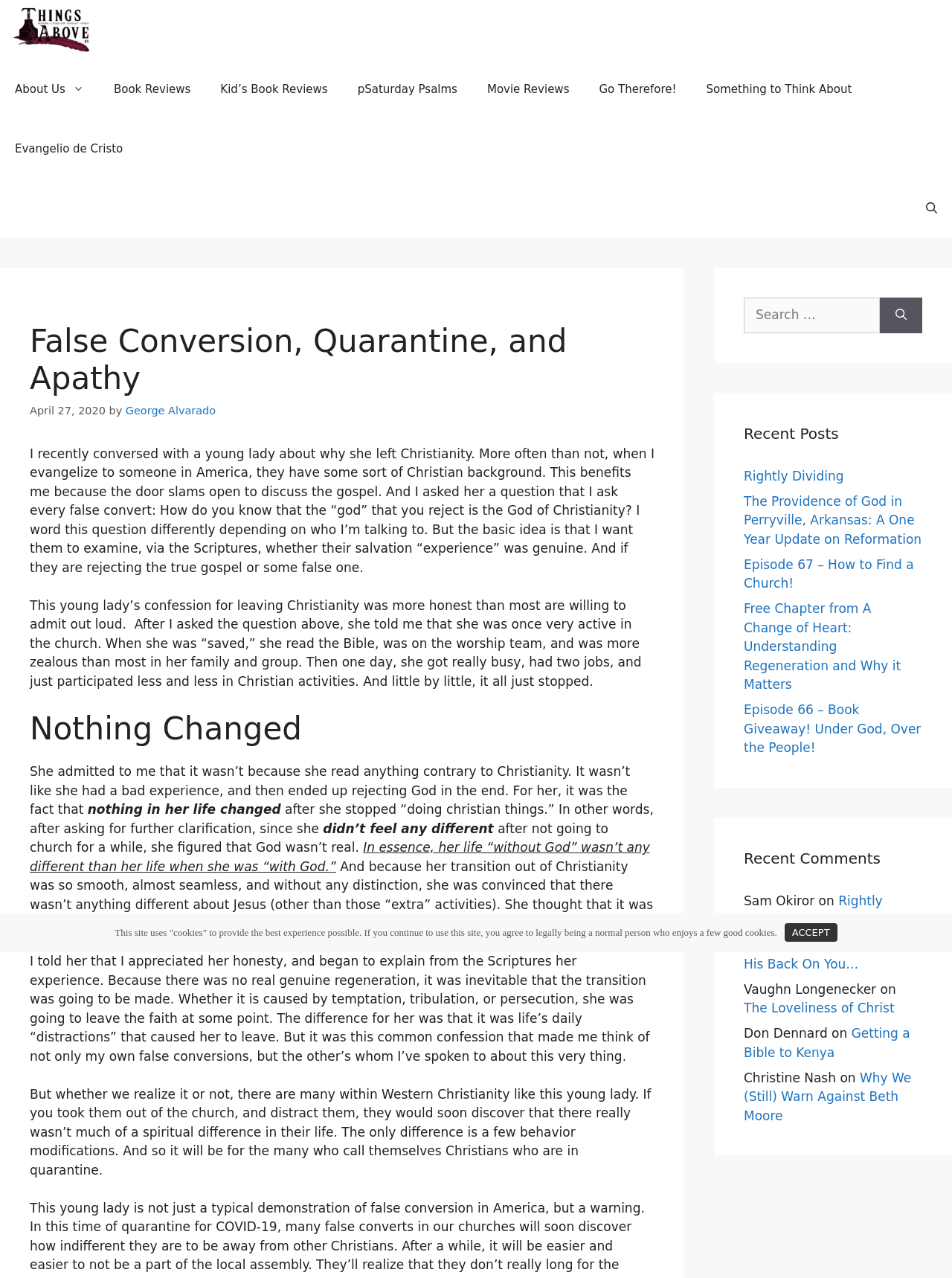Describe all the visual and textual components of the webpage comprehensively.

The webpage is a blog post titled "False Conversion, Quarantine, and Apathy" from the website "Things Above Us". At the top of the page, there is a navigation menu with links to various sections of the website, including "About Us", "Book Reviews", and "Movie Reviews". Below the navigation menu, there is a header section with the title of the blog post and the date it was published, April 27, 2020.

The main content of the blog post is a personal anecdote about a conversation the author had with a young lady who left Christianity. The author shares the lady's story and reflects on the experience, using it as an opportunity to discuss the concept of false conversion and the importance of genuine regeneration.

The blog post is divided into several sections, each with a heading. The text is written in a conversational tone and includes quotes from the young lady's conversation with the author. There are no images on the page, but there are several links to other blog posts and resources.

On the right-hand side of the page, there are three complementary sections. The first section is a search bar with a button to search the website. The second section is a list of recent posts, with links to each post. The third section is a list of recent comments, with the name of the commenter, the post they commented on, and a link to the comment.

At the bottom of the page, there is a notice about the website's use of cookies, with a link to accept the terms.